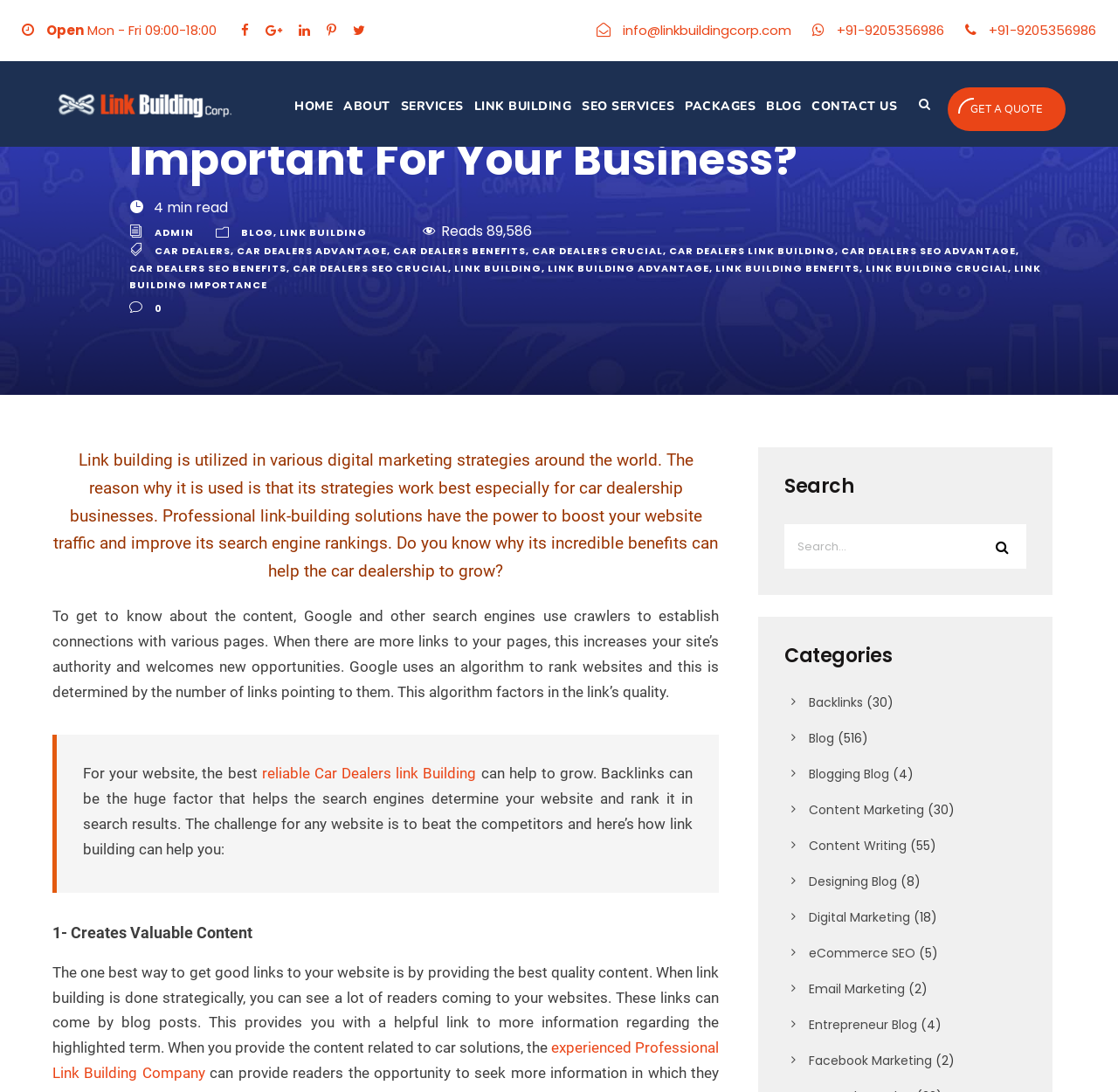Locate the bounding box coordinates of the element that needs to be clicked to carry out the instruction: "Read the 'LINK BUILDING FOR CAR DEALERS' article". The coordinates should be given as four float numbers ranging from 0 to 1, i.e., [left, top, right, bottom].

[0.116, 0.074, 0.953, 0.17]